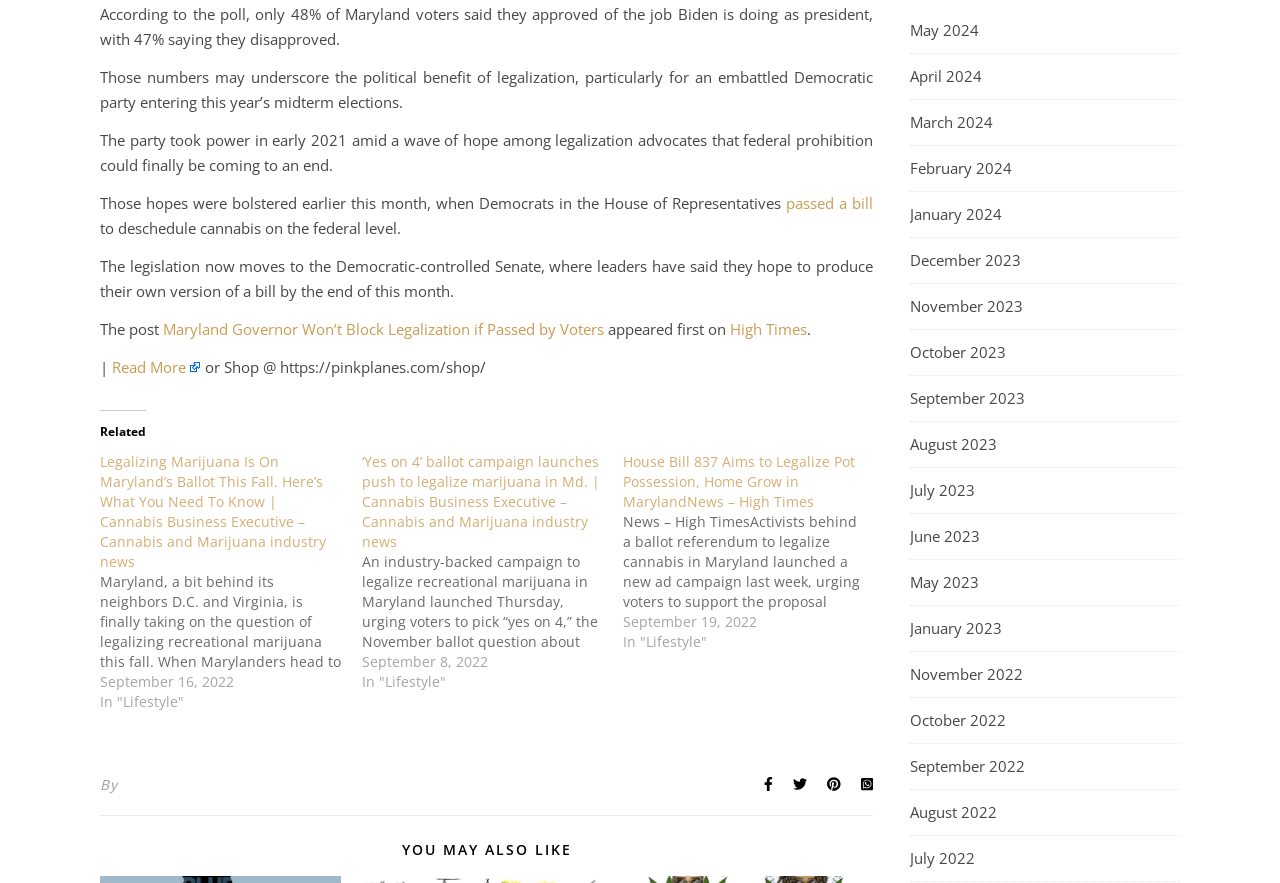Find the bounding box coordinates of the clickable area that will achieve the following instruction: "Learn about Legalizing Marijuana Is On Maryland’s Ballot This Fall".

[0.078, 0.511, 0.283, 0.806]